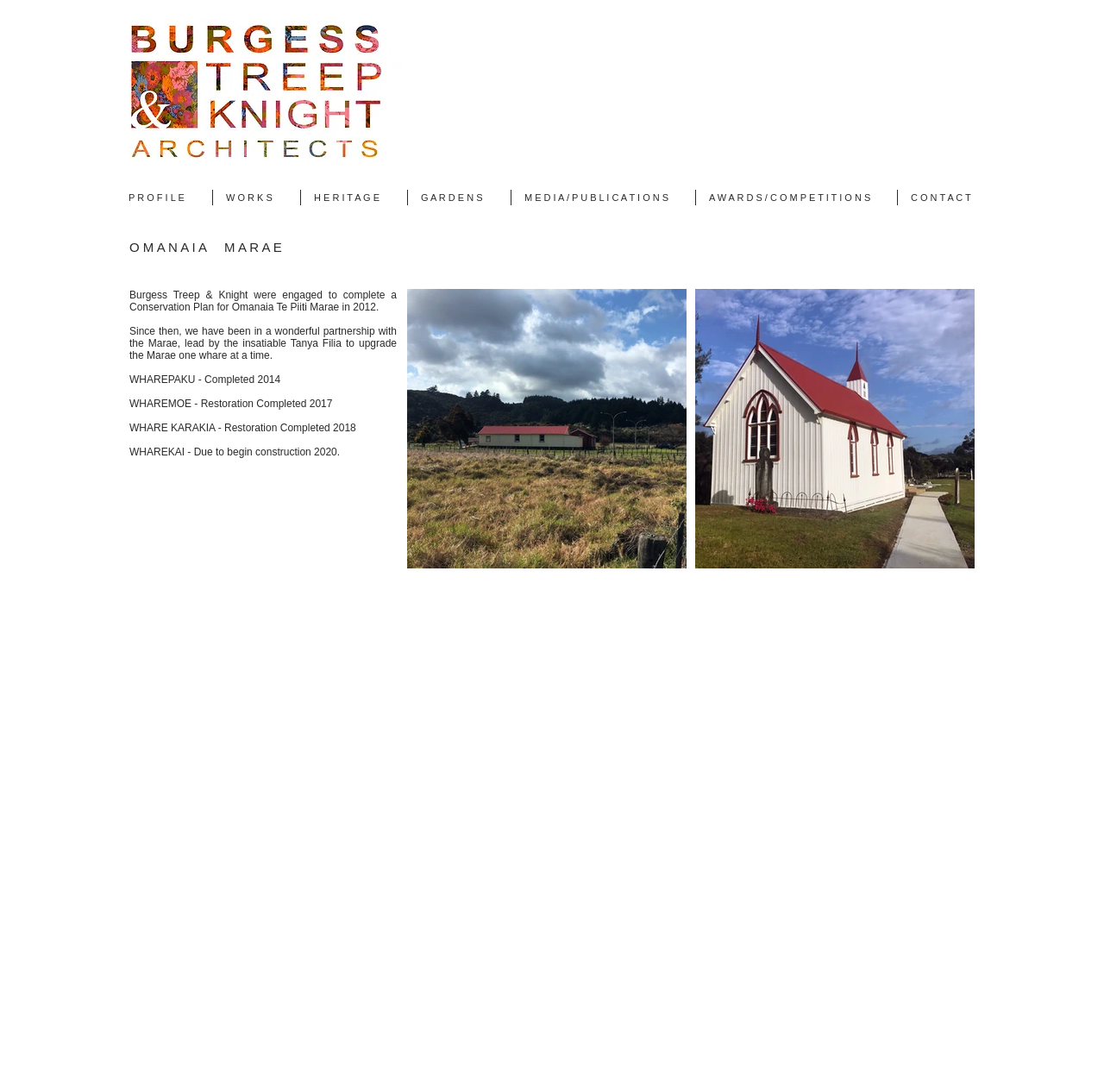Reply to the question with a single word or phrase:
What is the name of the whare that is due to begin construction in 2020?

WHAREKAI